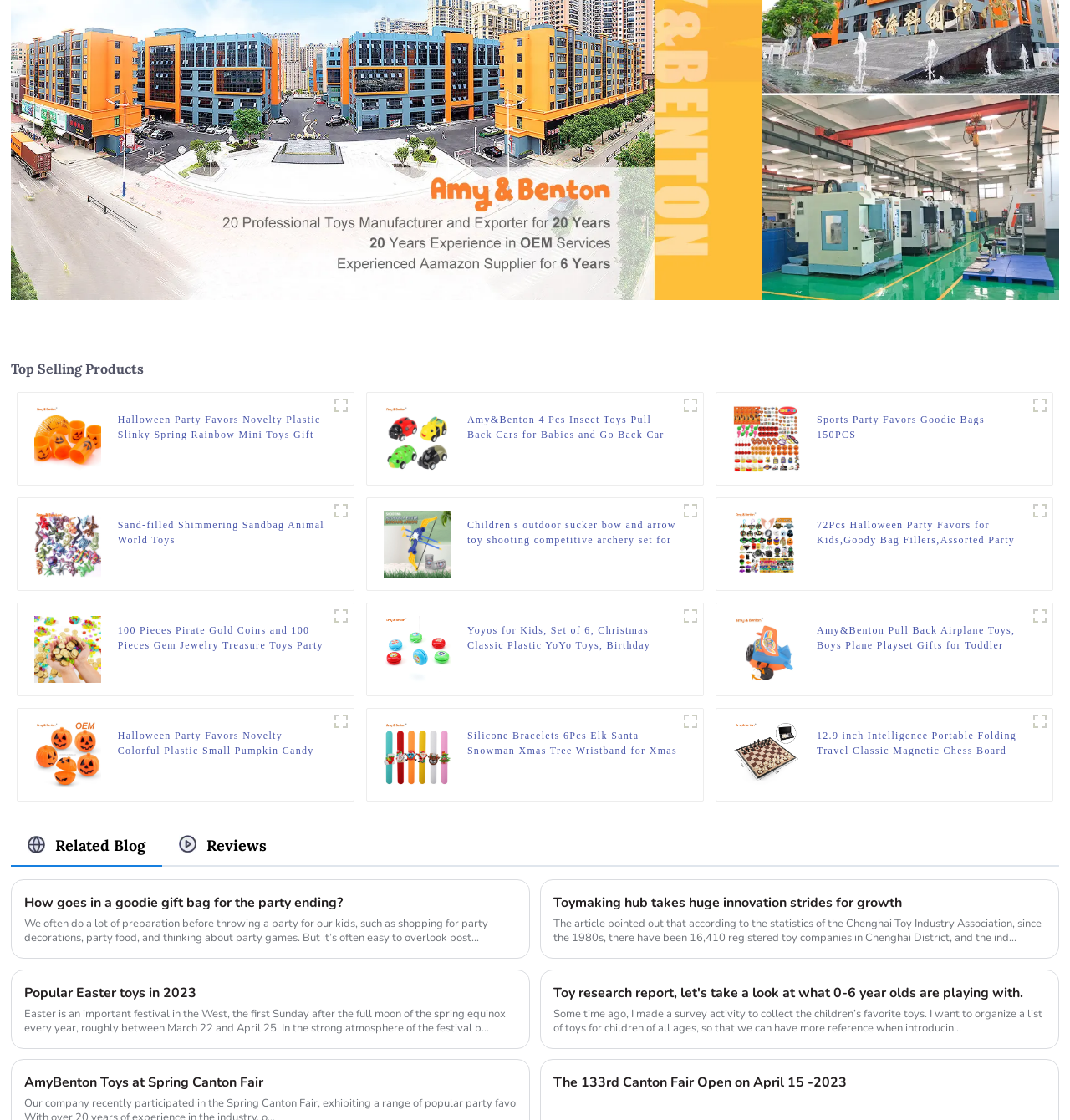Please mark the clickable region by giving the bounding box coordinates needed to complete this instruction: "Check the 'Sports Party Favors Goodie Bags 150PCS' product".

[0.763, 0.368, 0.96, 0.395]